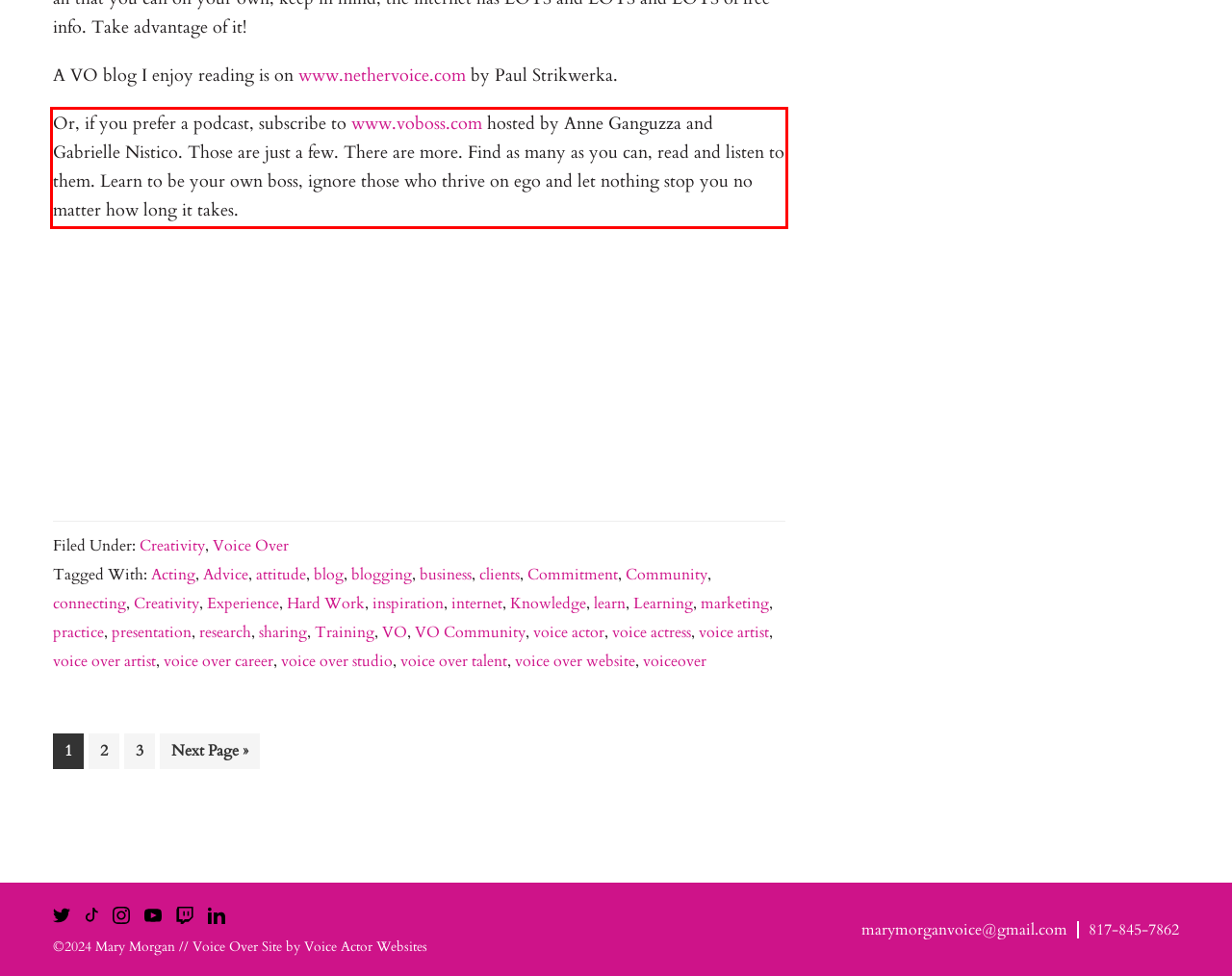Please extract the text content within the red bounding box on the webpage screenshot using OCR.

Or, if you prefer a podcast, subscribe to www.voboss.com hosted by Anne Ganguzza and Gabrielle Nistico. Those are just a few. There are more. Find as many as you can, read and listen to them. Learn to be your own boss, ignore those who thrive on ego and let nothing stop you no matter how long it takes.